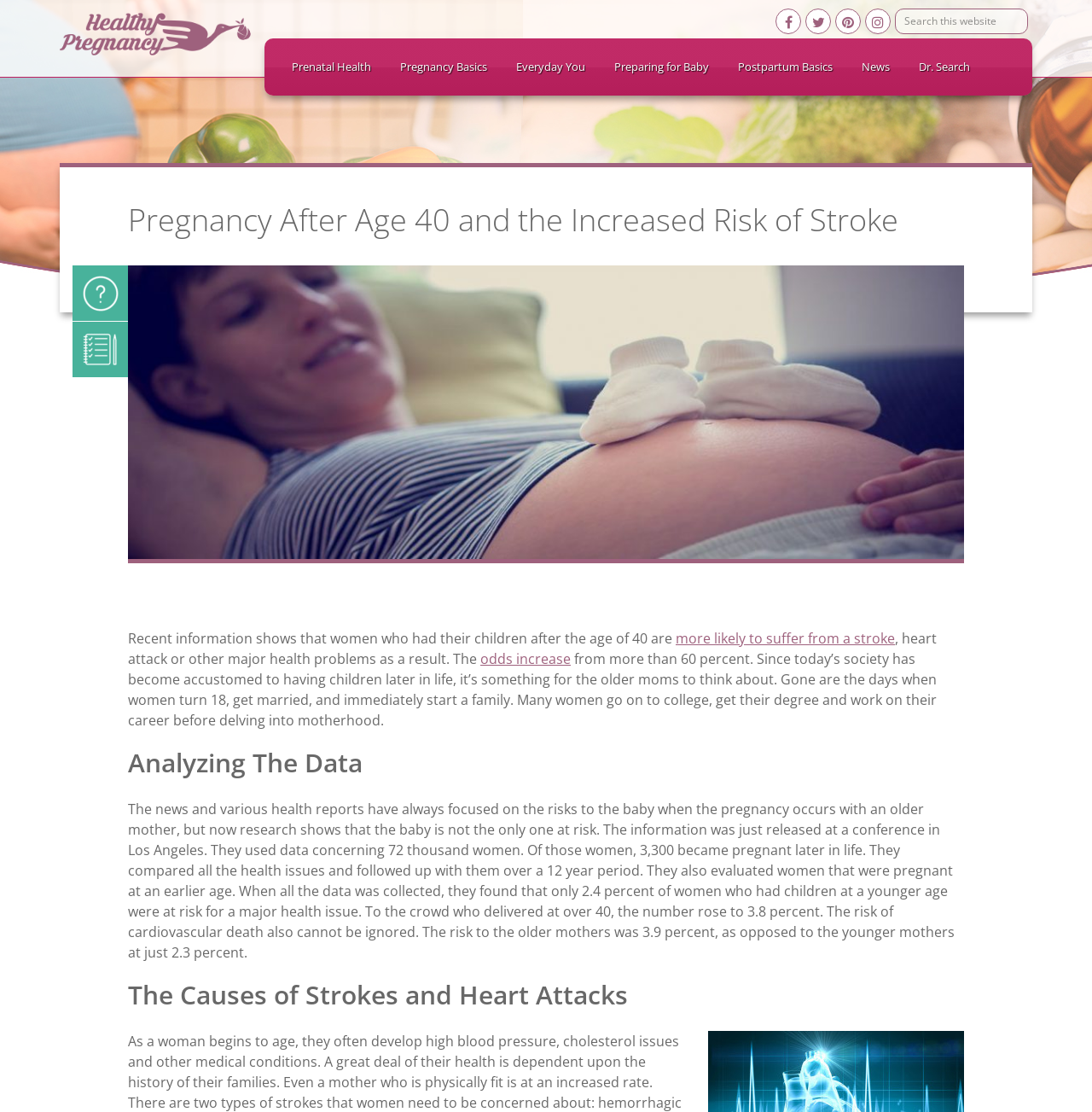Please pinpoint the bounding box coordinates for the region I should click to adhere to this instruction: "Click on the 'IMC Oxford' link".

None